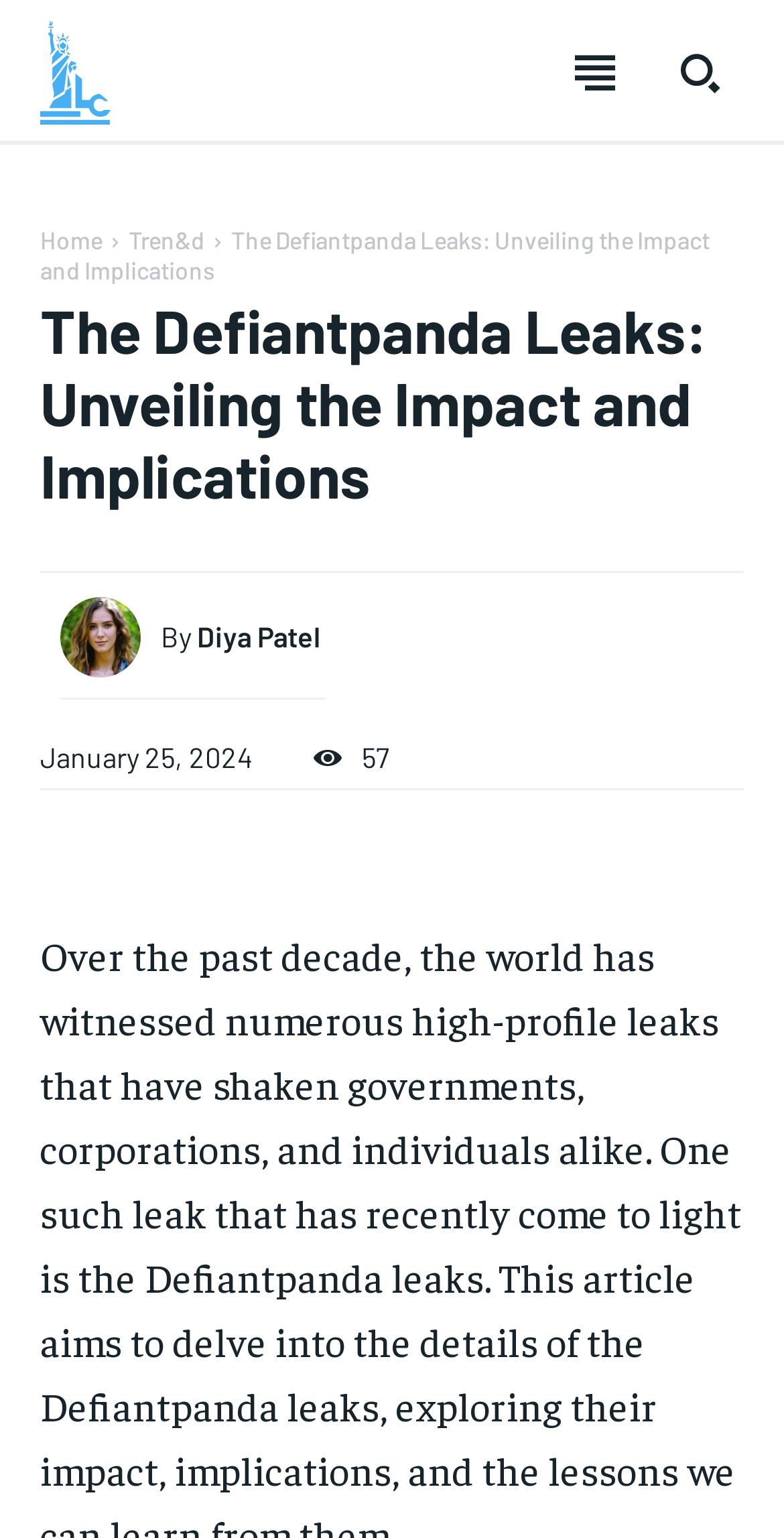Using the information shown in the image, answer the question with as much detail as possible: How many navigation links are available?

I counted the navigation links on the webpage and found 9 links: HOMEPAGE, MAGAZINES, PUBLICATIONS, JOURNALS, ISSUES, NEWSSTANDS, CONTACT, WRITE FOR US, and COOKIE POLICY.